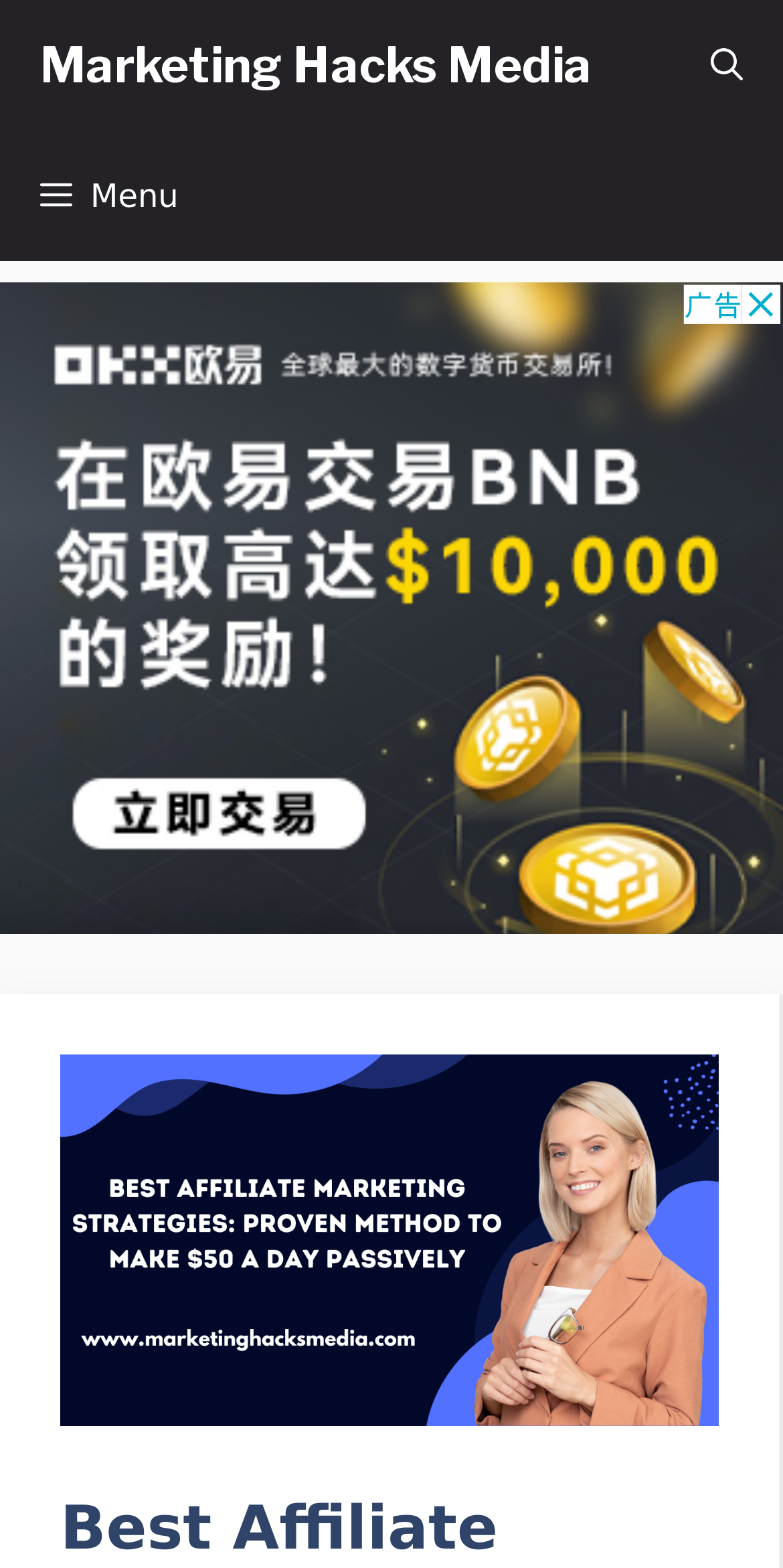Please find the bounding box for the UI component described as follows: "Menu".

[0.0, 0.083, 0.279, 0.167]